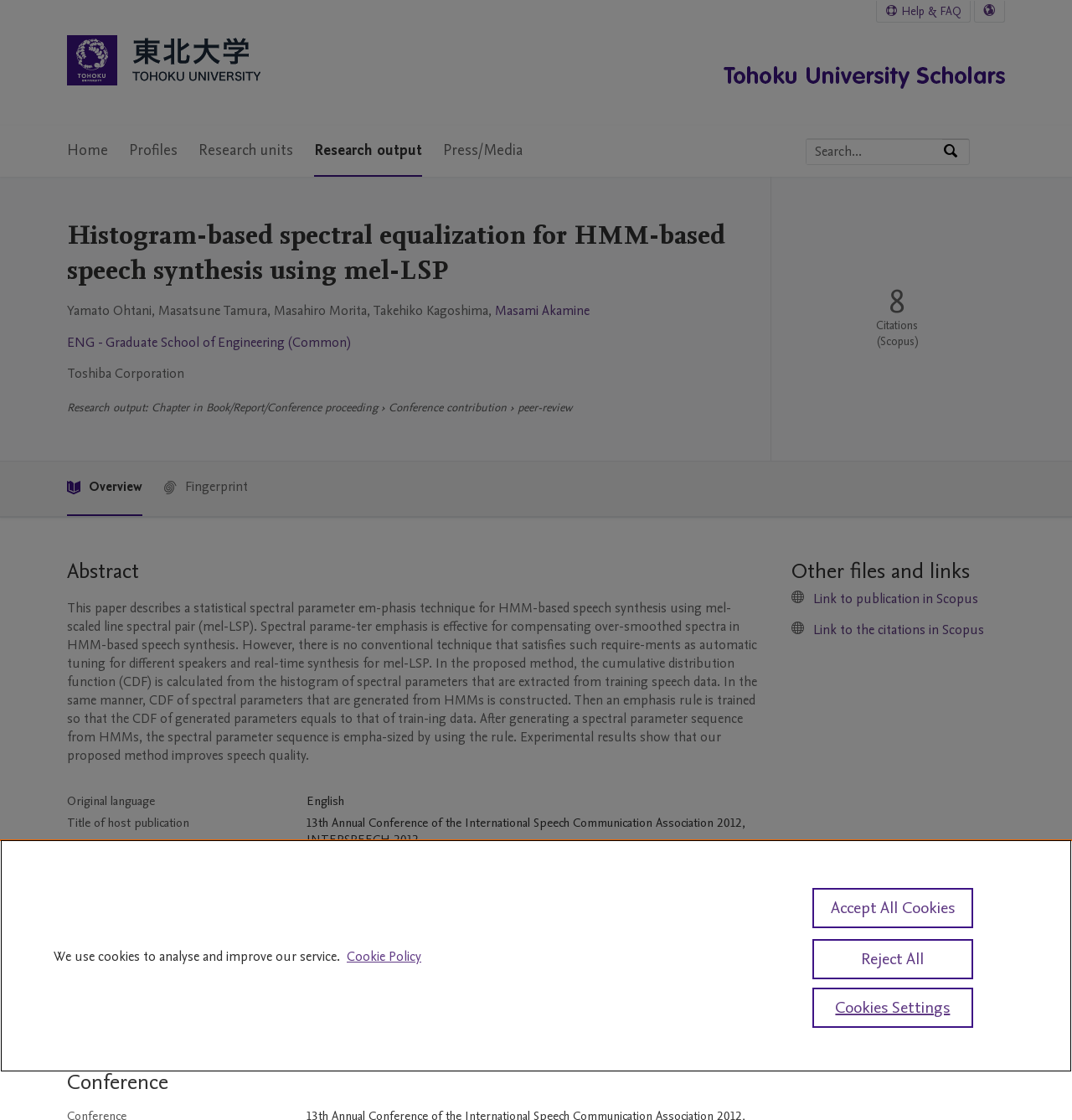Could you please study the image and provide a detailed answer to the question:
Who are the authors of the research?

The authors of the research are listed in the section above the abstract, where their names are provided.